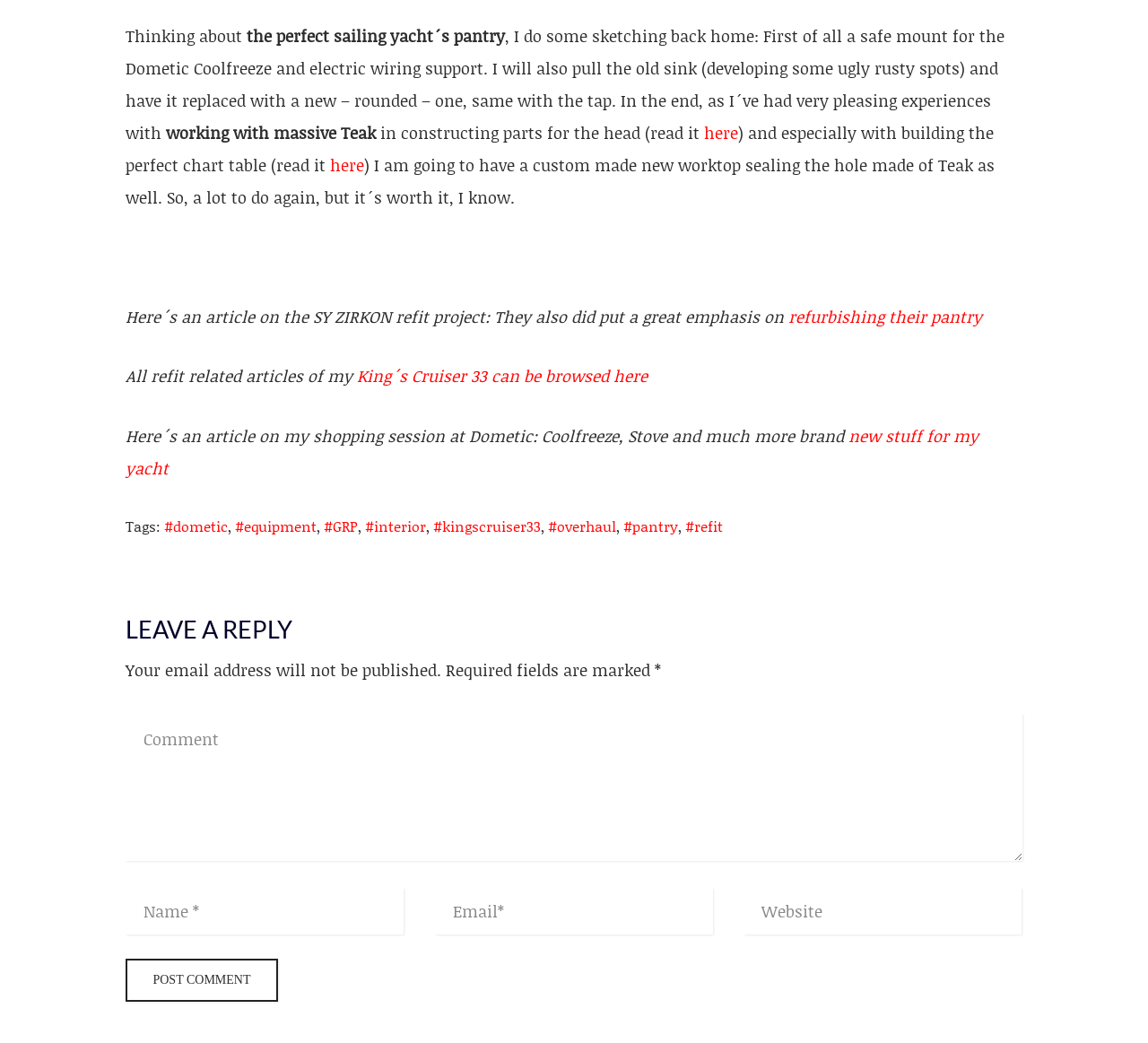What is required to leave a reply on the webpage?
Refer to the image and respond with a one-word or short-phrase answer.

Name and Email